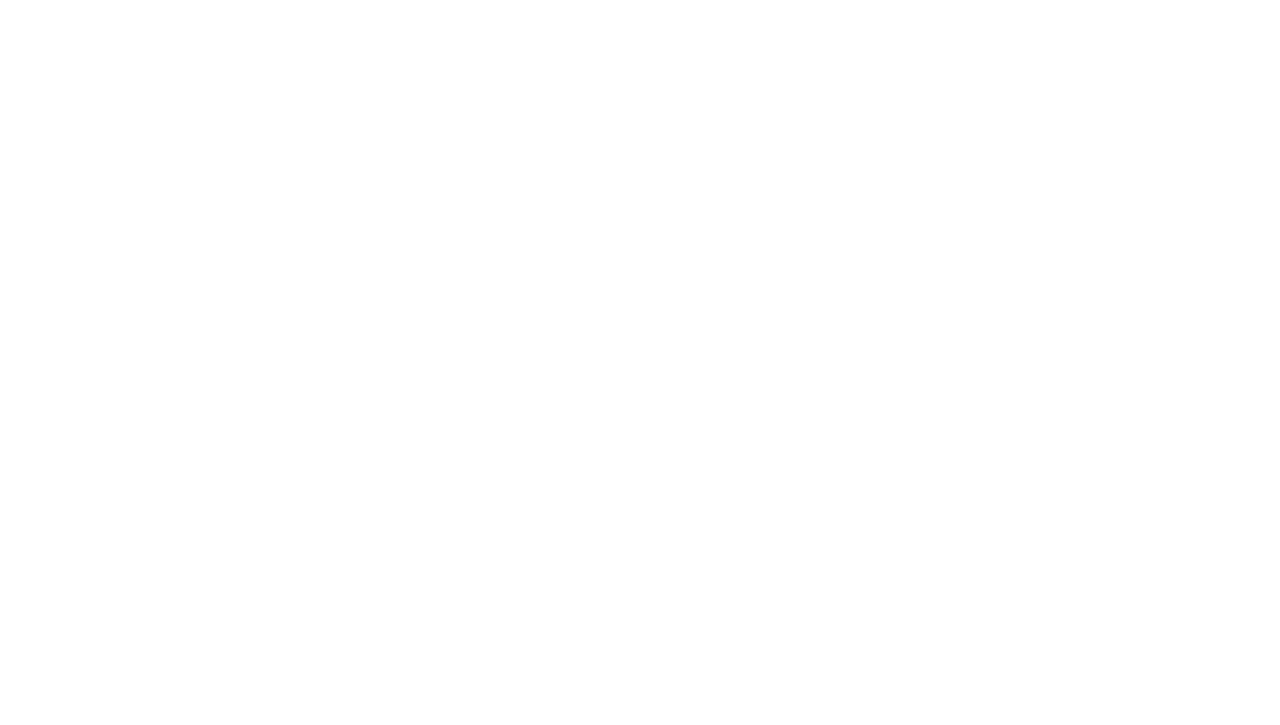Bounding box coordinates are specified in the format (top-left x, top-left y, bottom-right x, bottom-right y). All values are floating point numbers bounded between 0 and 1. Please provide the bounding box coordinate of the region this sentence describes: Project Management

[0.437, 0.486, 0.552, 0.505]